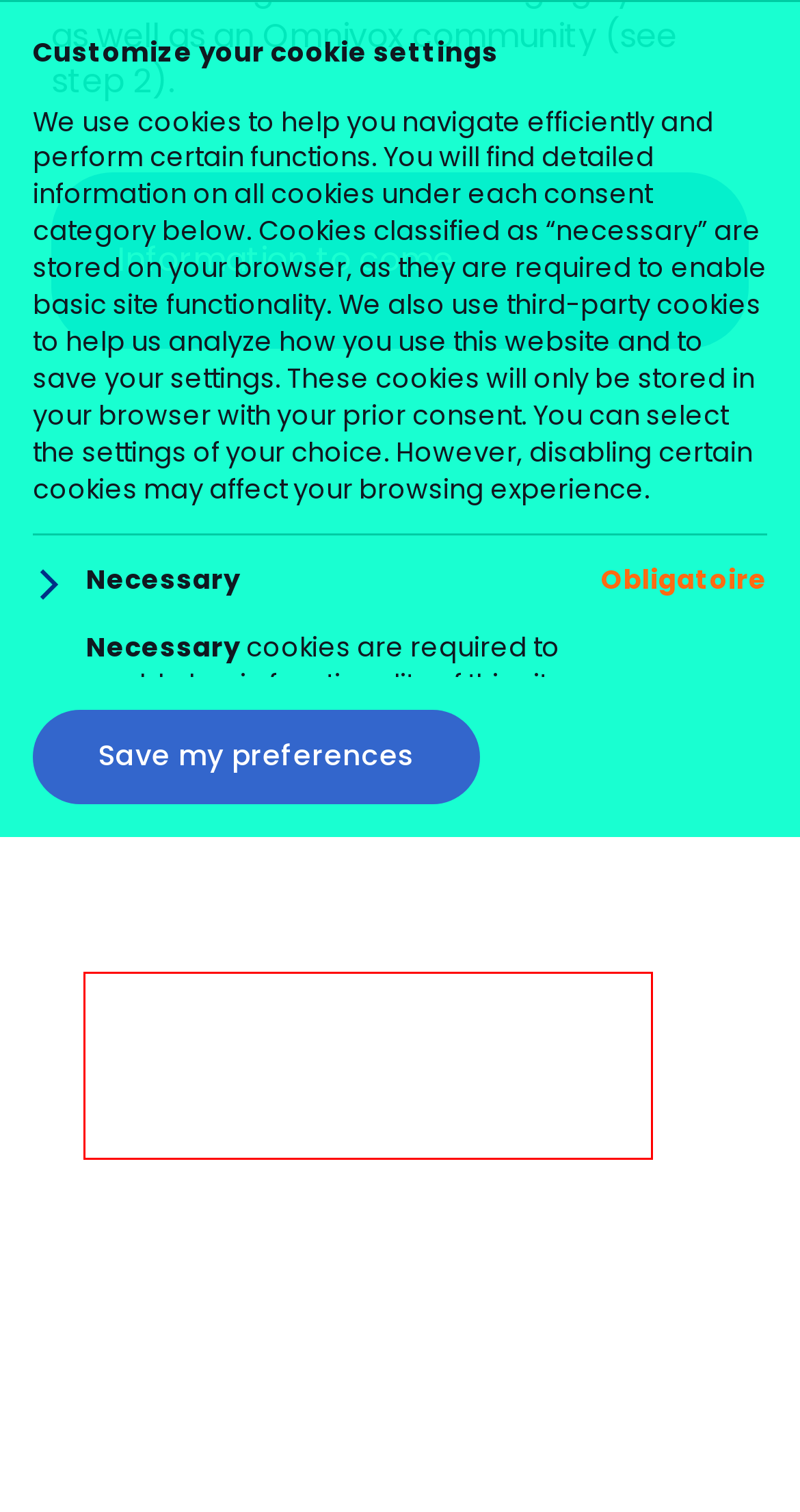Examine the screenshot of the webpage, locate the red bounding box, and generate the text contained within it.

Analytical cookies are used to understand how visitors interact with the website. These cookies help provide information on measures such as number of visitors, bounce rate, traffic source, etc.